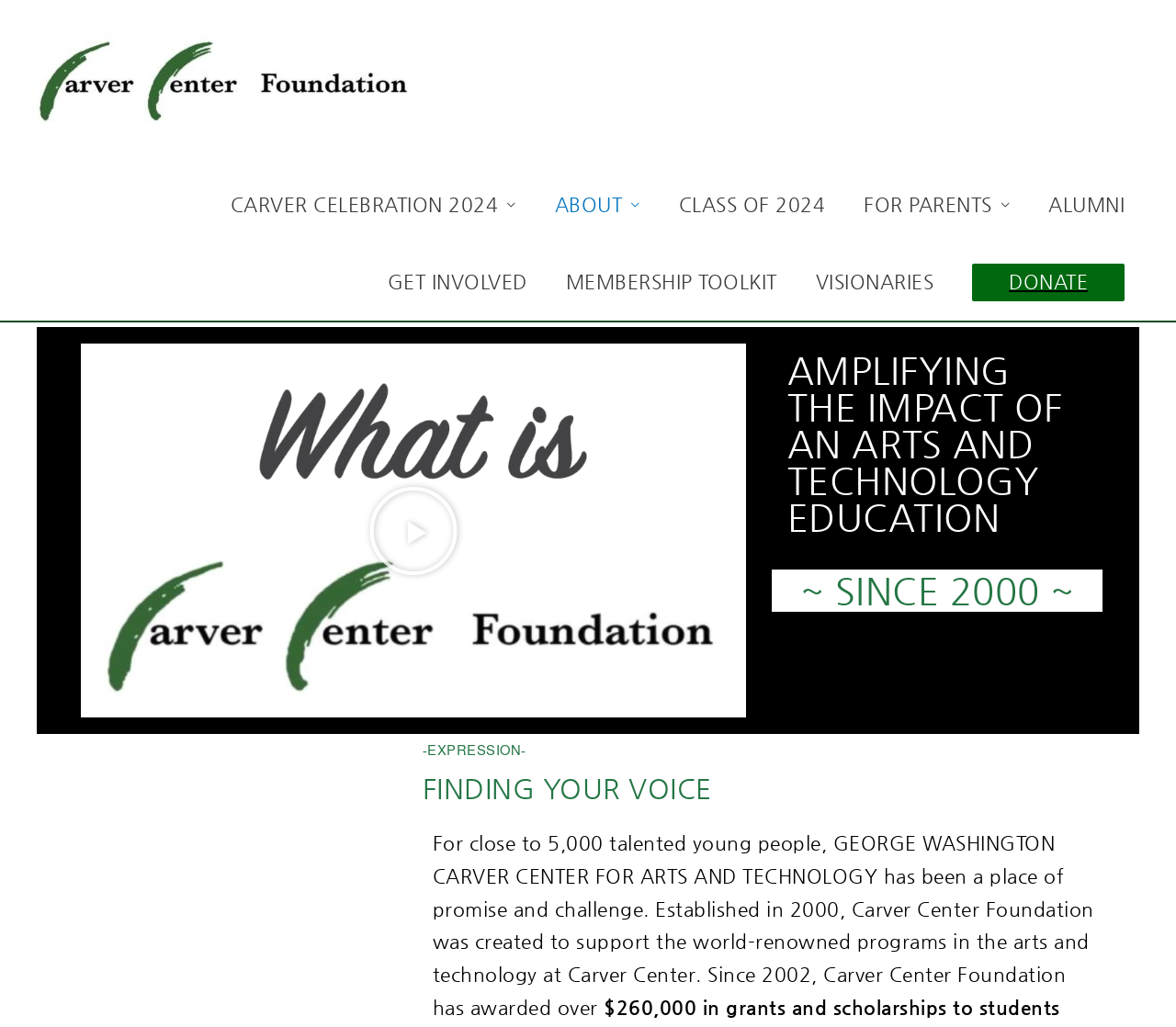Answer this question using a single word or a brief phrase:
What is the purpose of Carver Center Foundation?

To support arts and technology programs